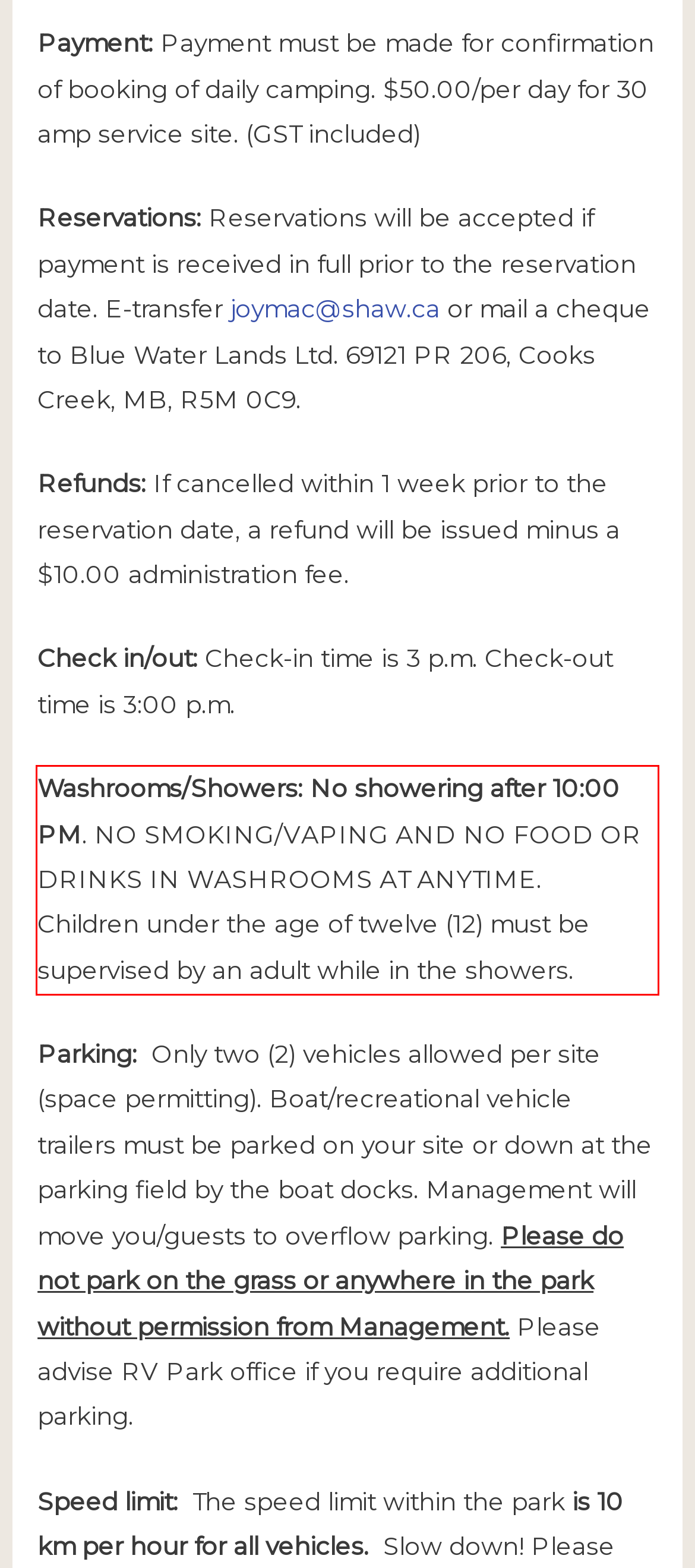You are provided with a webpage screenshot that includes a red rectangle bounding box. Extract the text content from within the bounding box using OCR.

Washrooms/Showers: No showering after 10:00 PM. NO SMOKING/VAPING AND NO FOOD OR DRINKS IN WASHROOMS AT ANYTIME. Children under the age of twelve (12) must be supervised by an adult while in the showers.